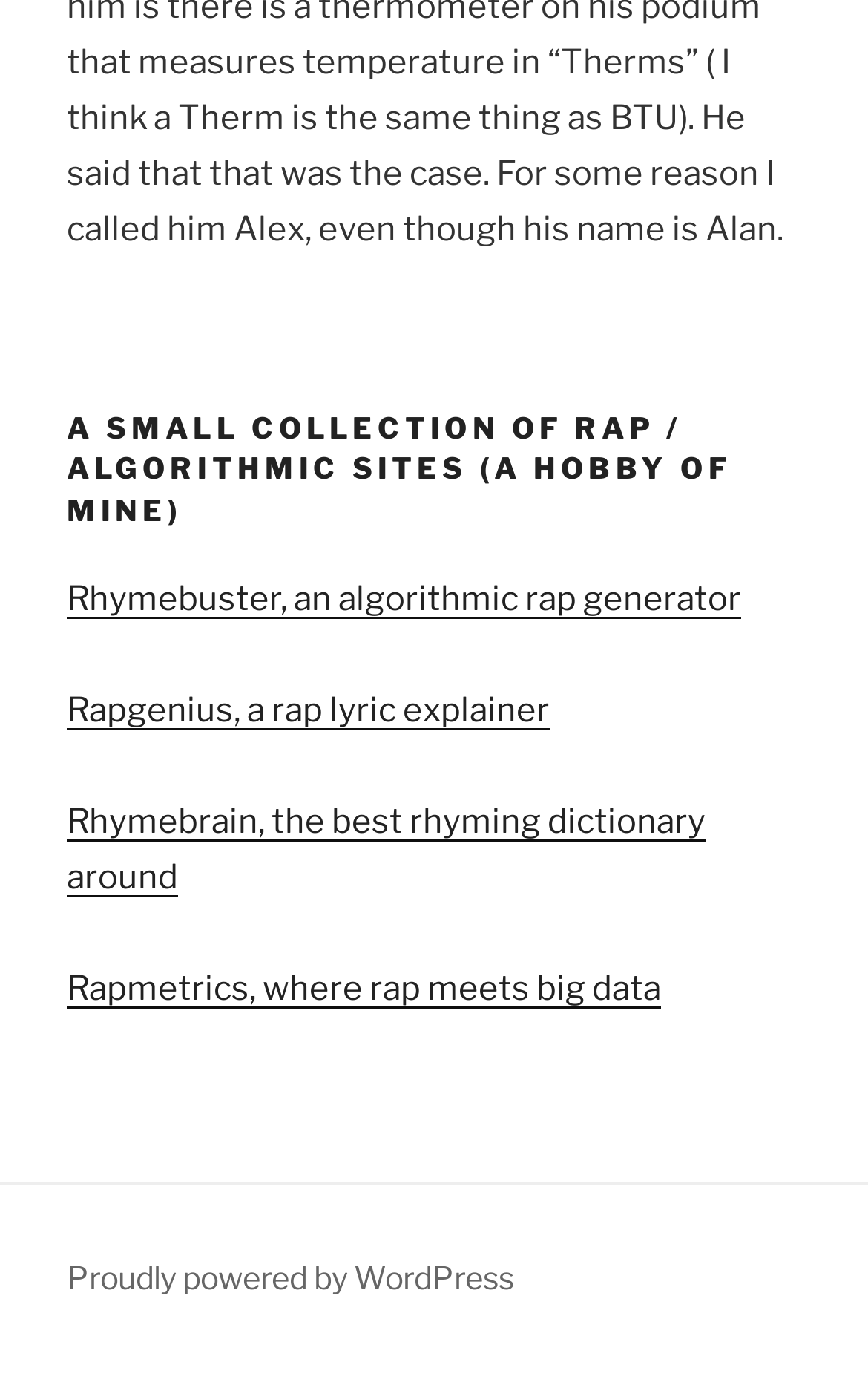Extract the bounding box coordinates for the HTML element that matches this description: "Rhymebuster, an algorithmic rap generator". The coordinates should be four float numbers between 0 and 1, i.e., [left, top, right, bottom].

[0.077, 0.418, 0.854, 0.447]